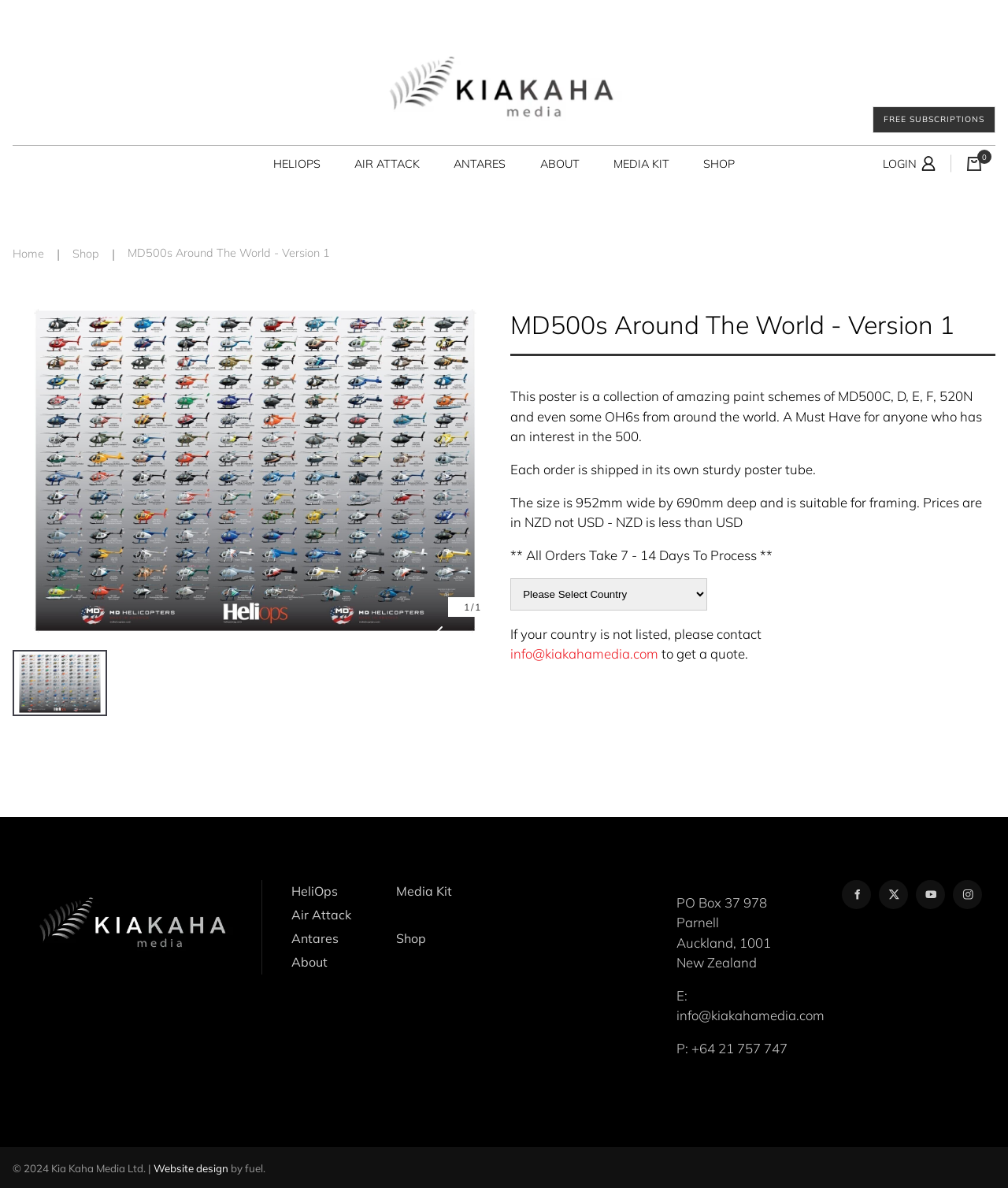Please predict the bounding box coordinates of the element's region where a click is necessary to complete the following instruction: "Click on the 'LOGIN' button". The coordinates should be represented by four float numbers between 0 and 1, i.e., [left, top, right, bottom].

[0.876, 0.127, 0.933, 0.147]